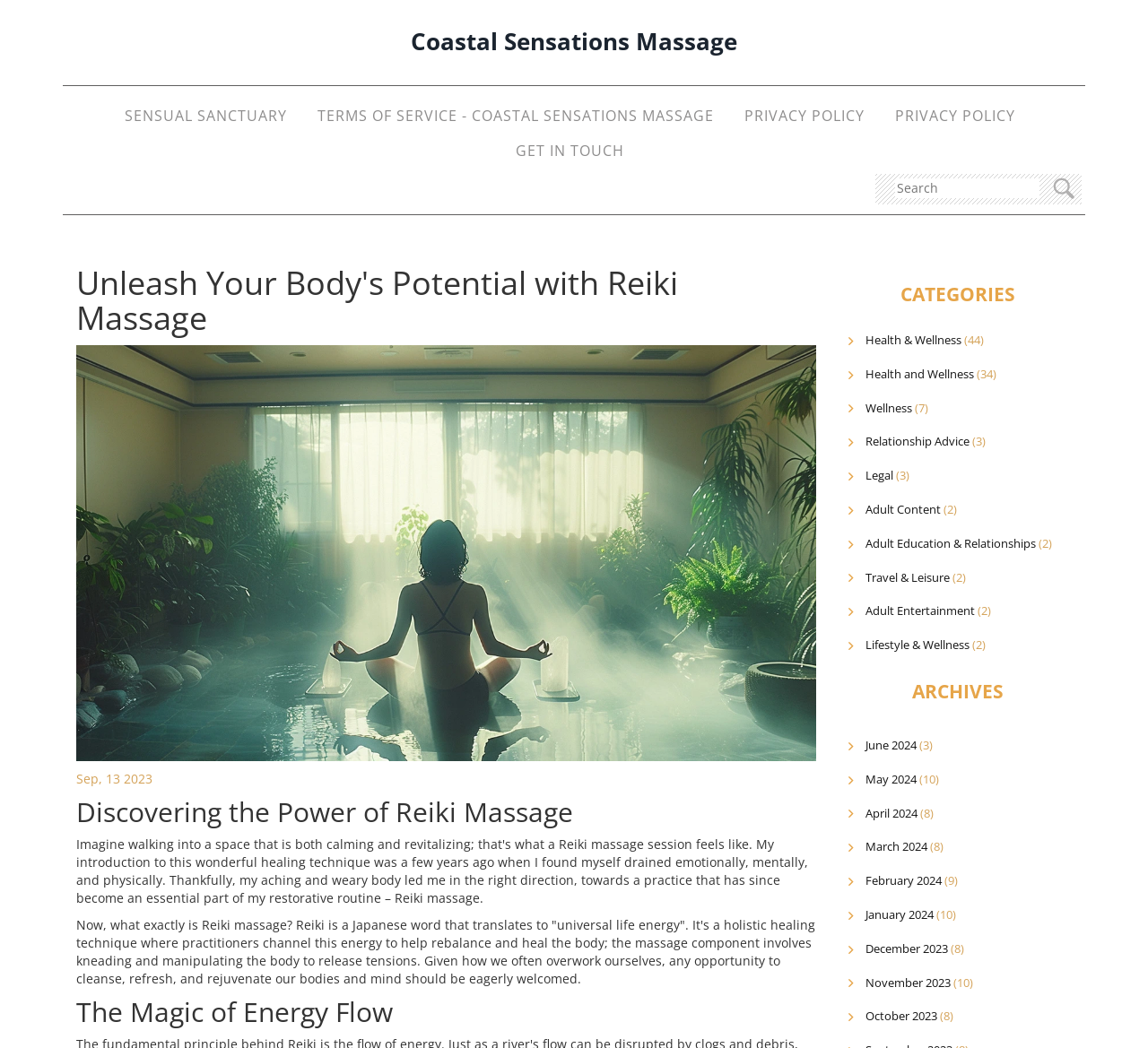Please specify the bounding box coordinates in the format (top-left x, top-left y, bottom-right x, bottom-right y), with values ranging from 0 to 1. Identify the bounding box for the UI component described as follows: Adult Education & Relationships (2)

[0.734, 0.503, 0.934, 0.535]